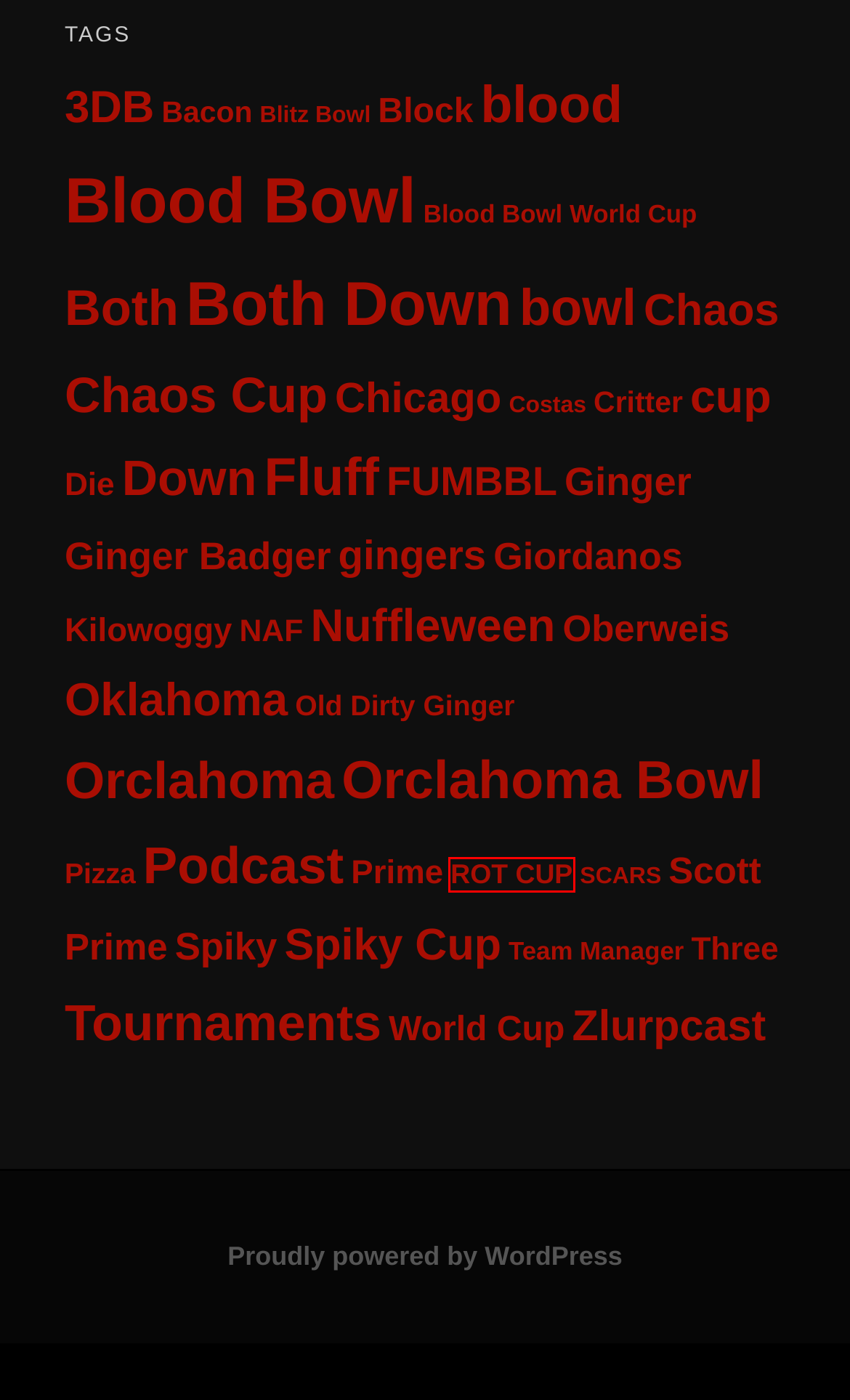A screenshot of a webpage is given, marked with a red bounding box around a UI element. Please select the most appropriate webpage description that fits the new page after clicking the highlighted element. Here are the candidates:
A. Giordanos | BOTH DOWN
B. cup | BOTH DOWN
C. Blitz Bowl | BOTH DOWN
D. Die | BOTH DOWN
E. Costas | BOTH DOWN
F. ROT CUP | BOTH DOWN
G. Prime | BOTH DOWN
H. Scott Prime | BOTH DOWN

F